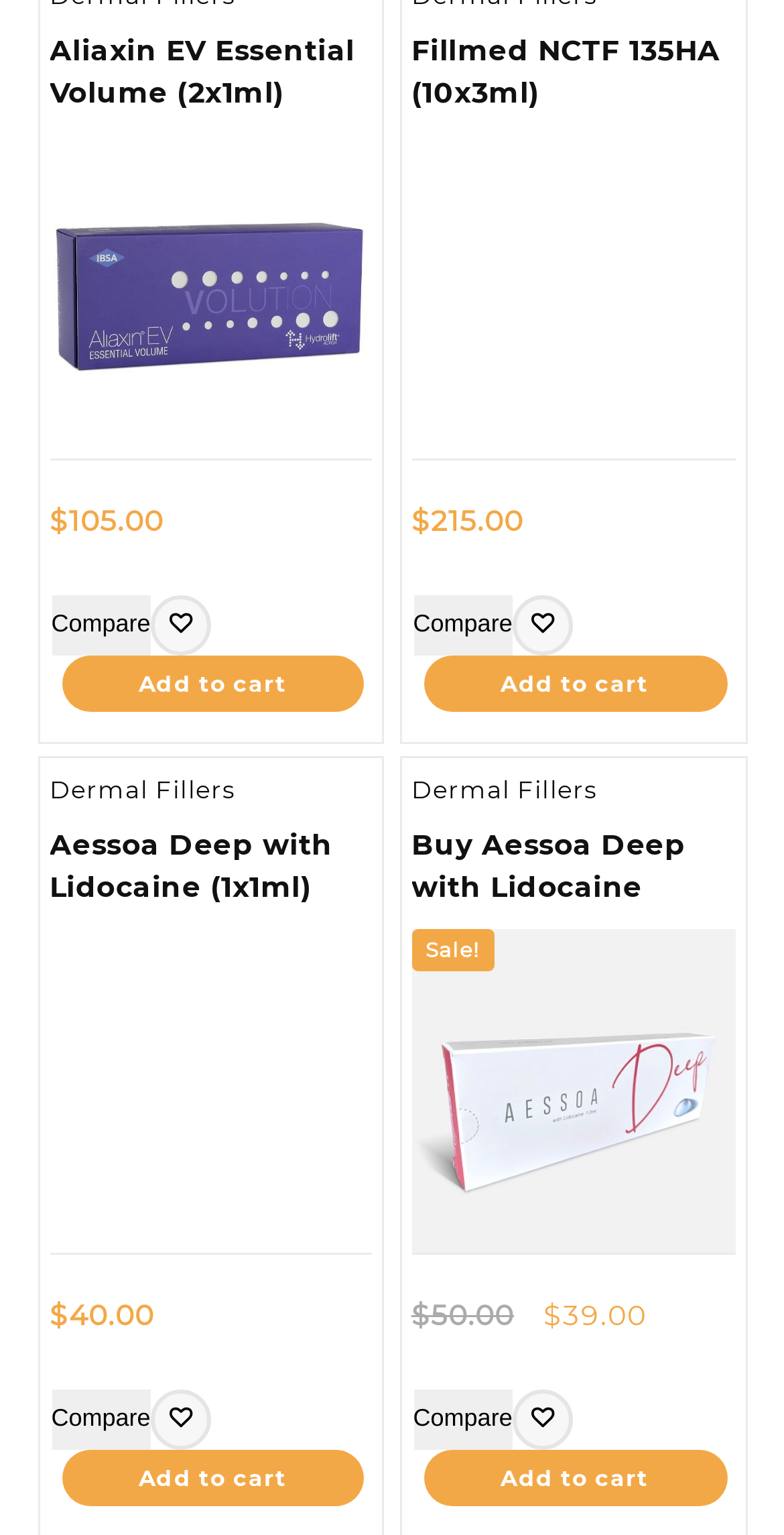Identify the bounding box coordinates for the region of the element that should be clicked to carry out the instruction: "Compare Fillmed NCTF 135HA". The bounding box coordinates should be four float numbers between 0 and 1, i.e., [left, top, right, bottom].

[0.527, 0.388, 0.654, 0.427]